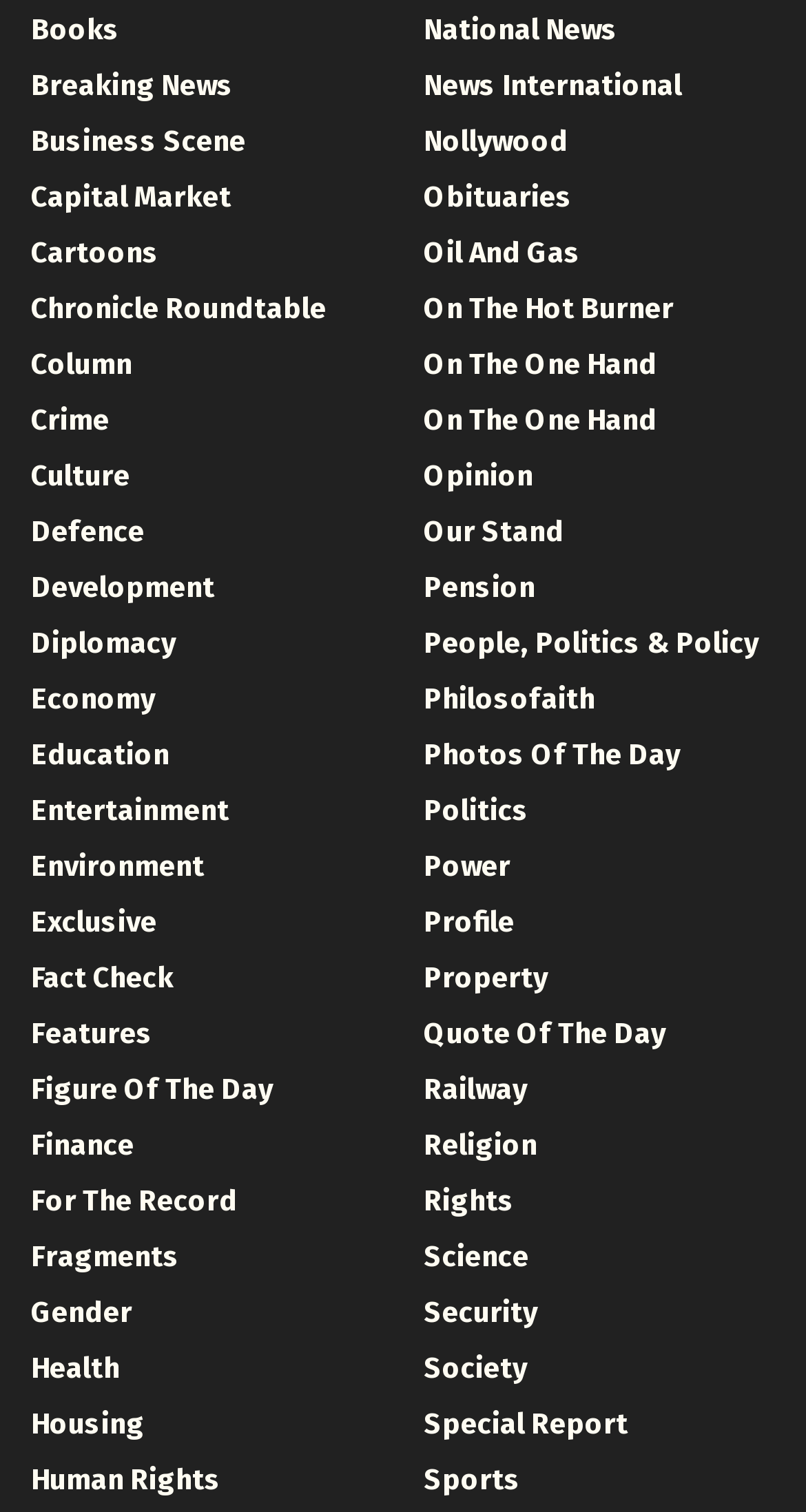Find the bounding box coordinates of the element you need to click on to perform this action: 'Check out Sports'. The coordinates should be represented by four float values between 0 and 1, in the format [left, top, right, bottom].

[0.526, 0.967, 0.646, 0.991]